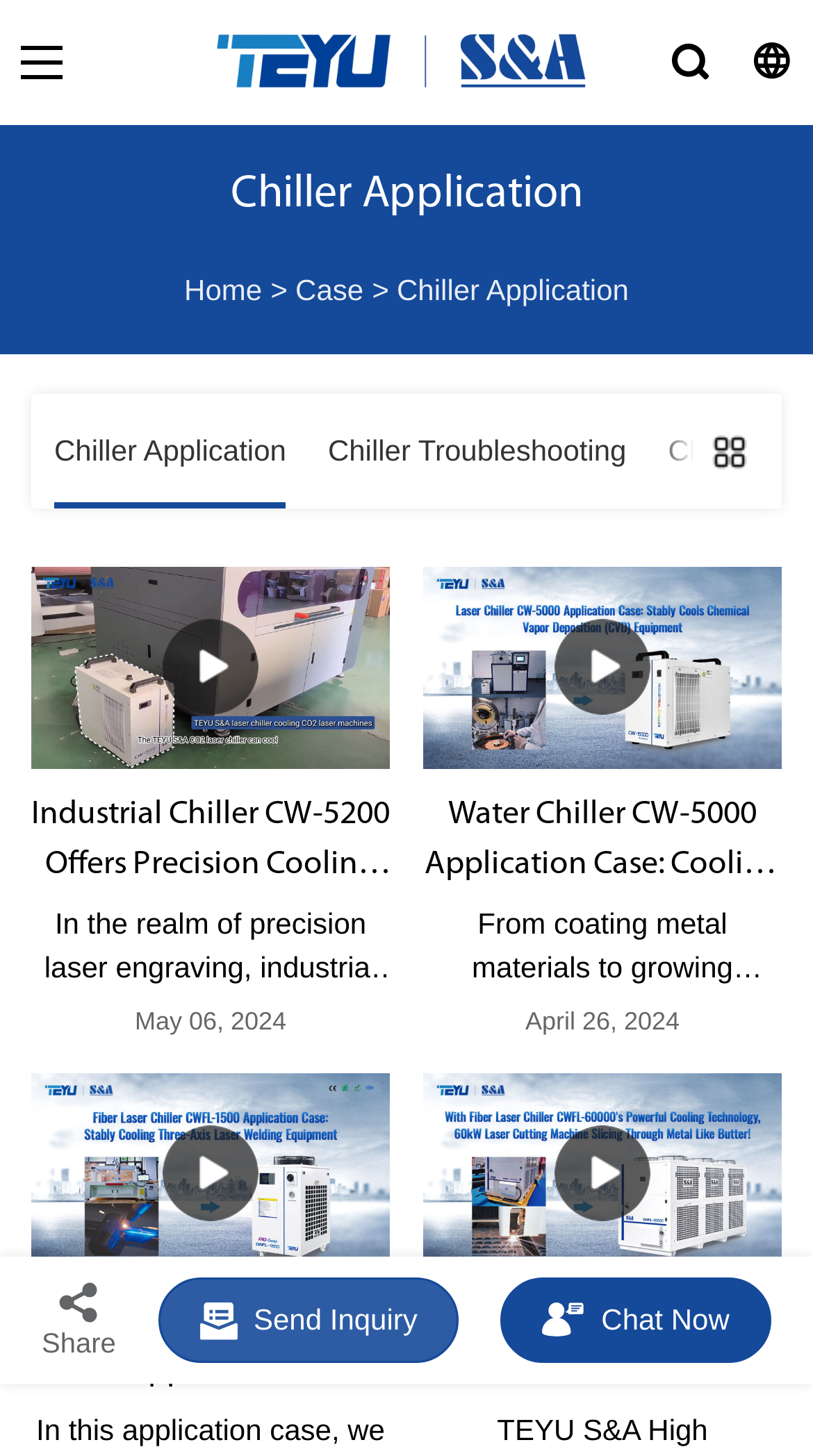What is the company name of the chiller manufacturer?
Look at the webpage screenshot and answer the question with a detailed explanation.

I found the company name 'TEYU S&A' by looking at the link 'TEYU S&A Chiller' at the top of the webpage, which suggests that it is the manufacturer of the chillers being discussed on this webpage.